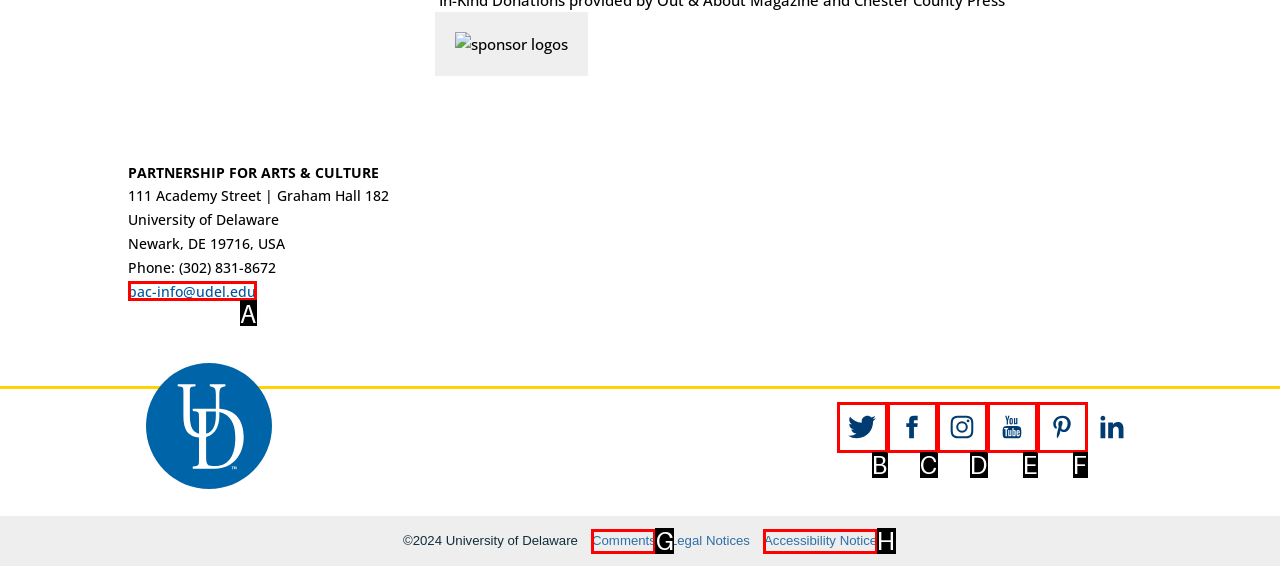Specify which HTML element I should click to complete this instruction: Send an email to pac-info@udel.edu Answer with the letter of the relevant option.

A